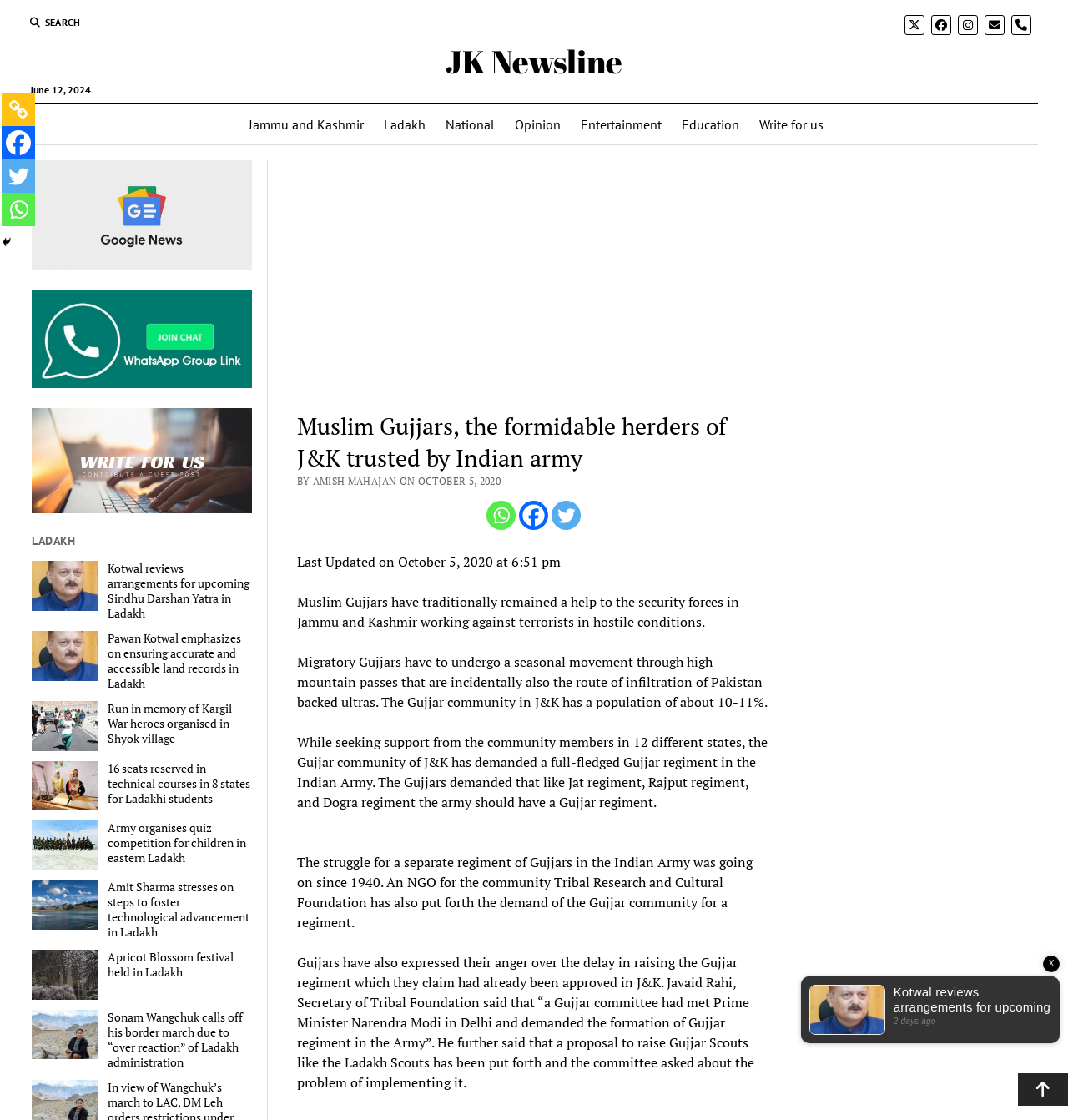Find and indicate the bounding box coordinates of the region you should select to follow the given instruction: "Search for something".

[0.028, 0.013, 0.076, 0.027]